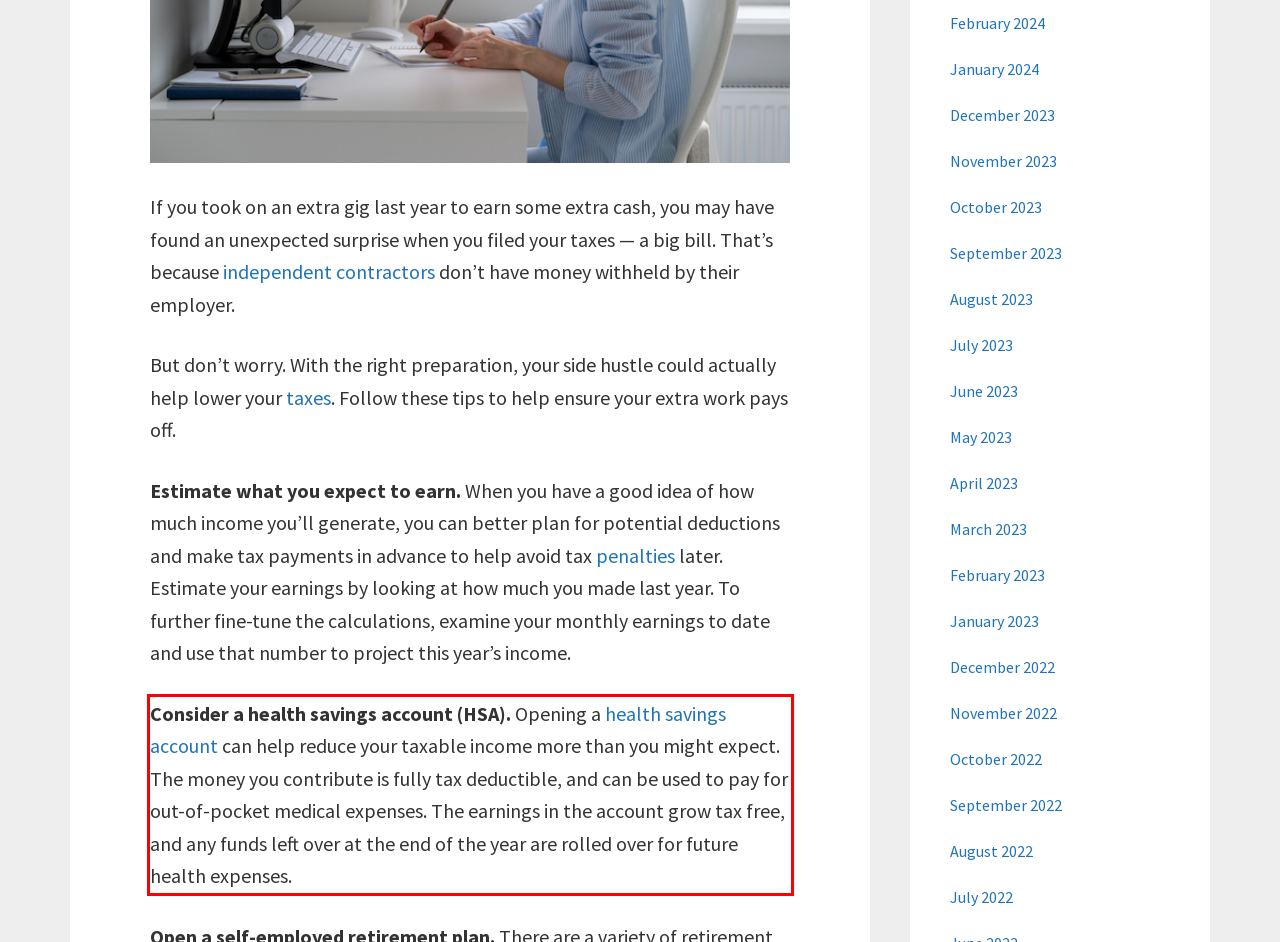Identify the text inside the red bounding box on the provided webpage screenshot by performing OCR.

Consider a health savings account (HSA). Opening a health savings account can help reduce your taxable income more than you might expect. The money you contribute is fully tax deductible, and can be used to pay for out-of-pocket medical expenses. The earnings in the account grow tax free, and any funds left over at the end of the year are rolled over for future health expenses.